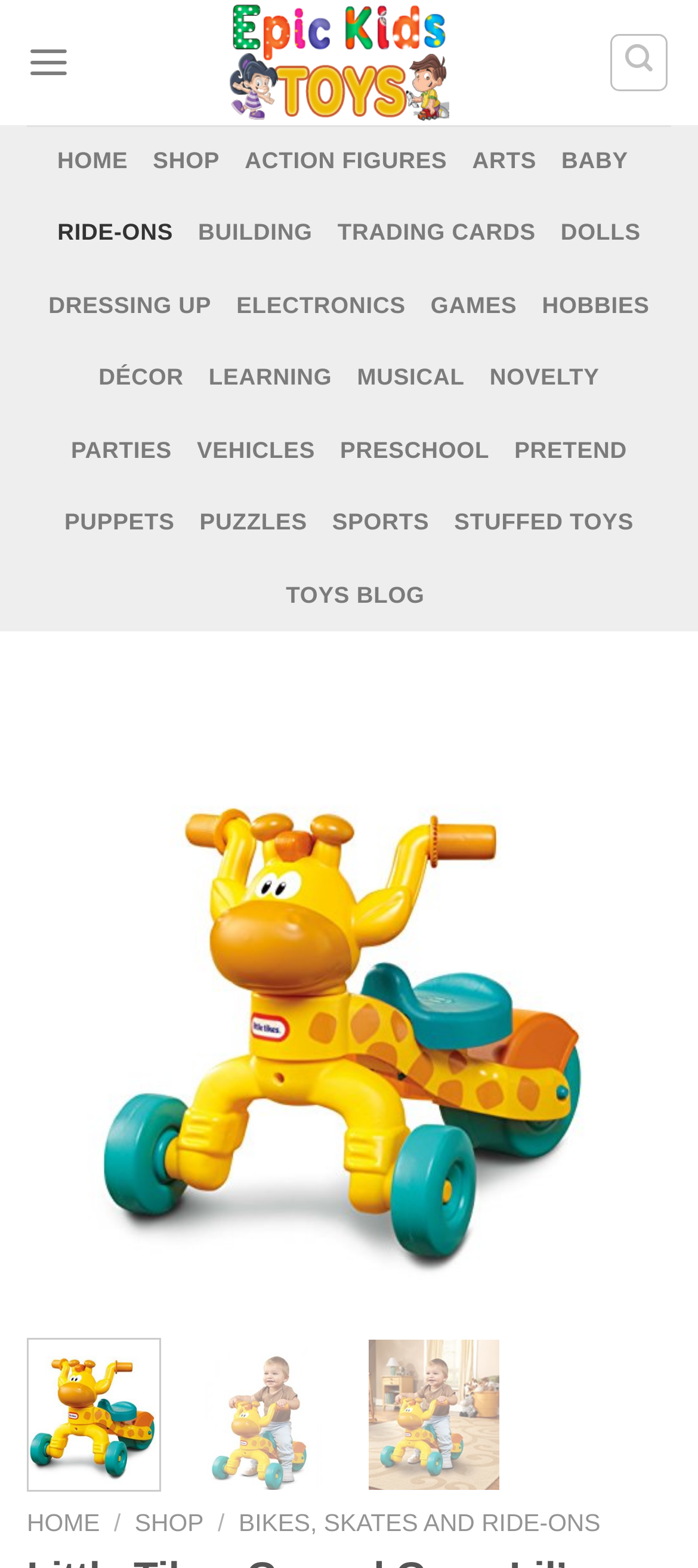Determine the bounding box coordinates of the clickable element to complete this instruction: "Search for something". Provide the coordinates in the format of four float numbers between 0 and 1, [left, top, right, bottom].

[0.874, 0.022, 0.958, 0.058]